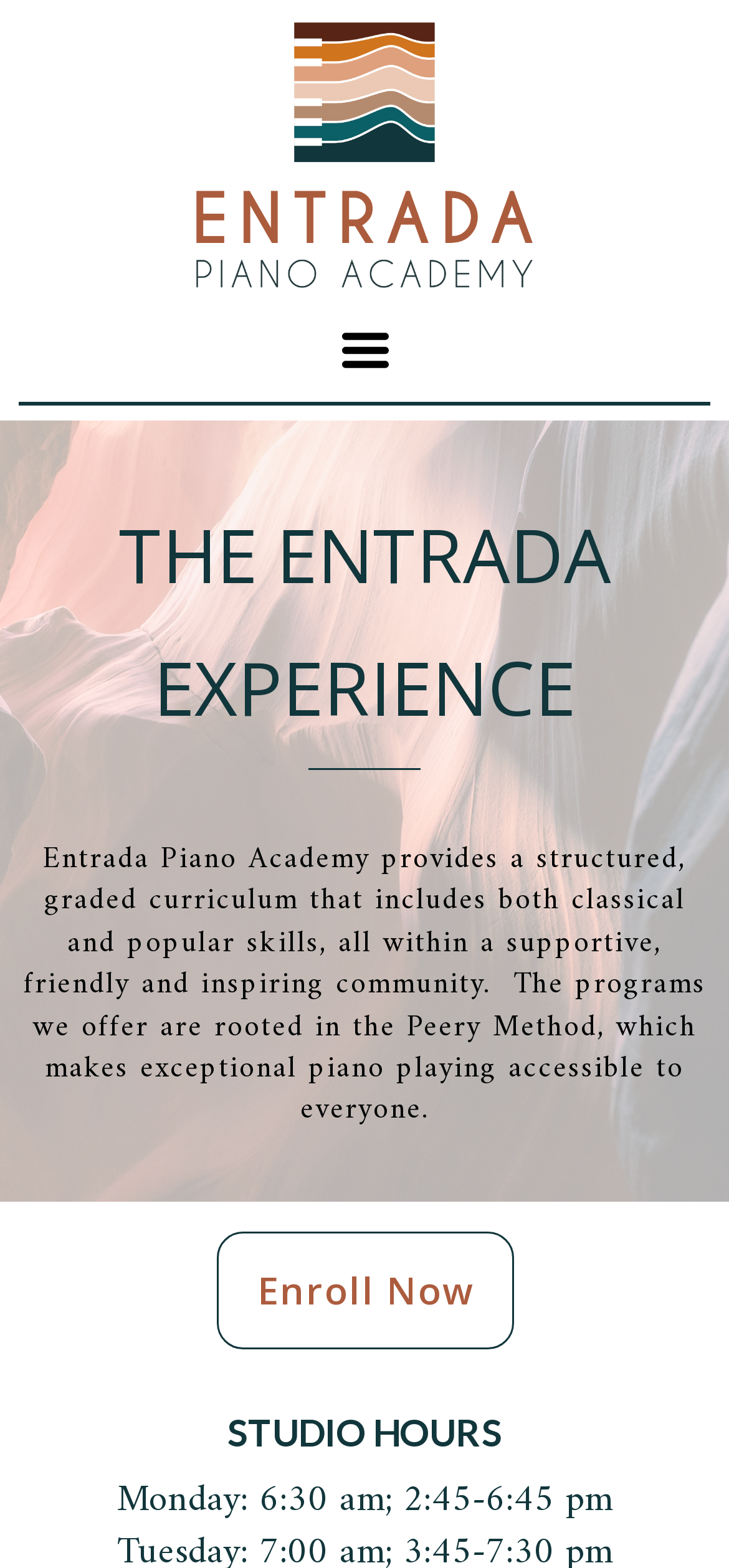What is the purpose of the Enroll Now button?
Please respond to the question with as much detail as possible.

The Enroll Now button is located at the bottom of the webpage, and its purpose is to allow users to enroll in a program offered by the Entrada Piano Academy. This can be inferred from the button's text and its position on the webpage.